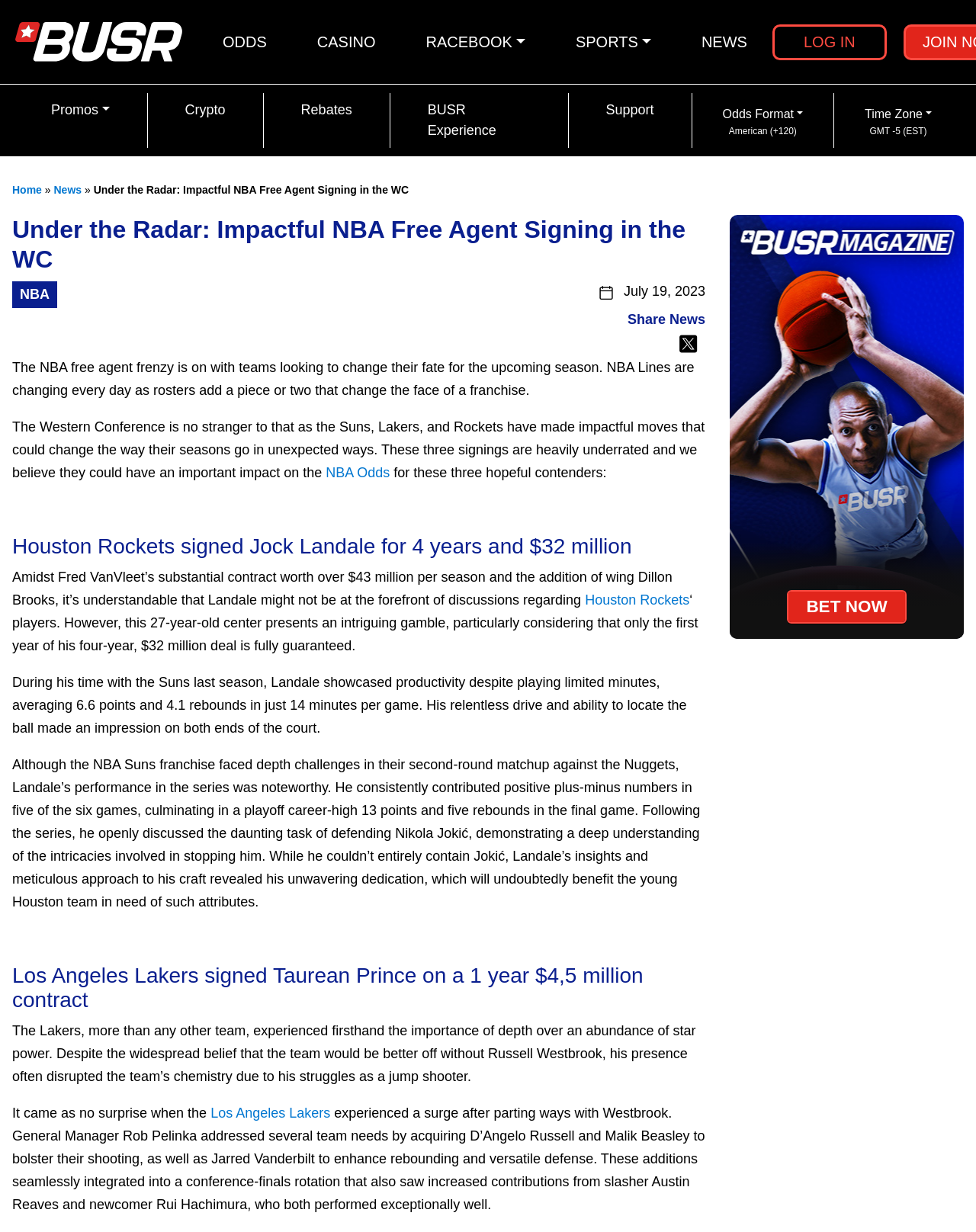What is the name of the website?
Please respond to the question with a detailed and thorough explanation.

The name of the website can be determined by looking at the top-left corner of the webpage, where the logo 'BUSR' is displayed, indicating that the website is BUSR.